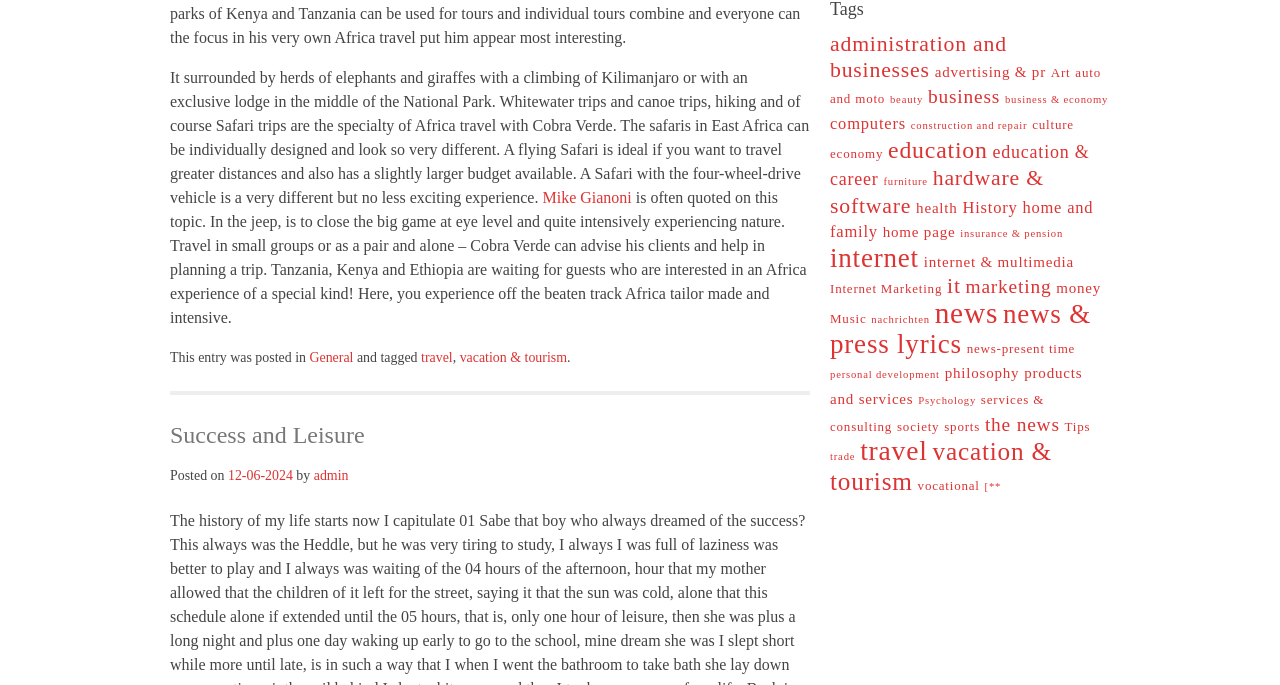What is the category of the blog post?
Using the information from the image, answer the question thoroughly.

The blog post is categorized under 'General' and also tagged with 'travel' and 'vacation & tourism', indicating that it is a general article about travel in Africa.